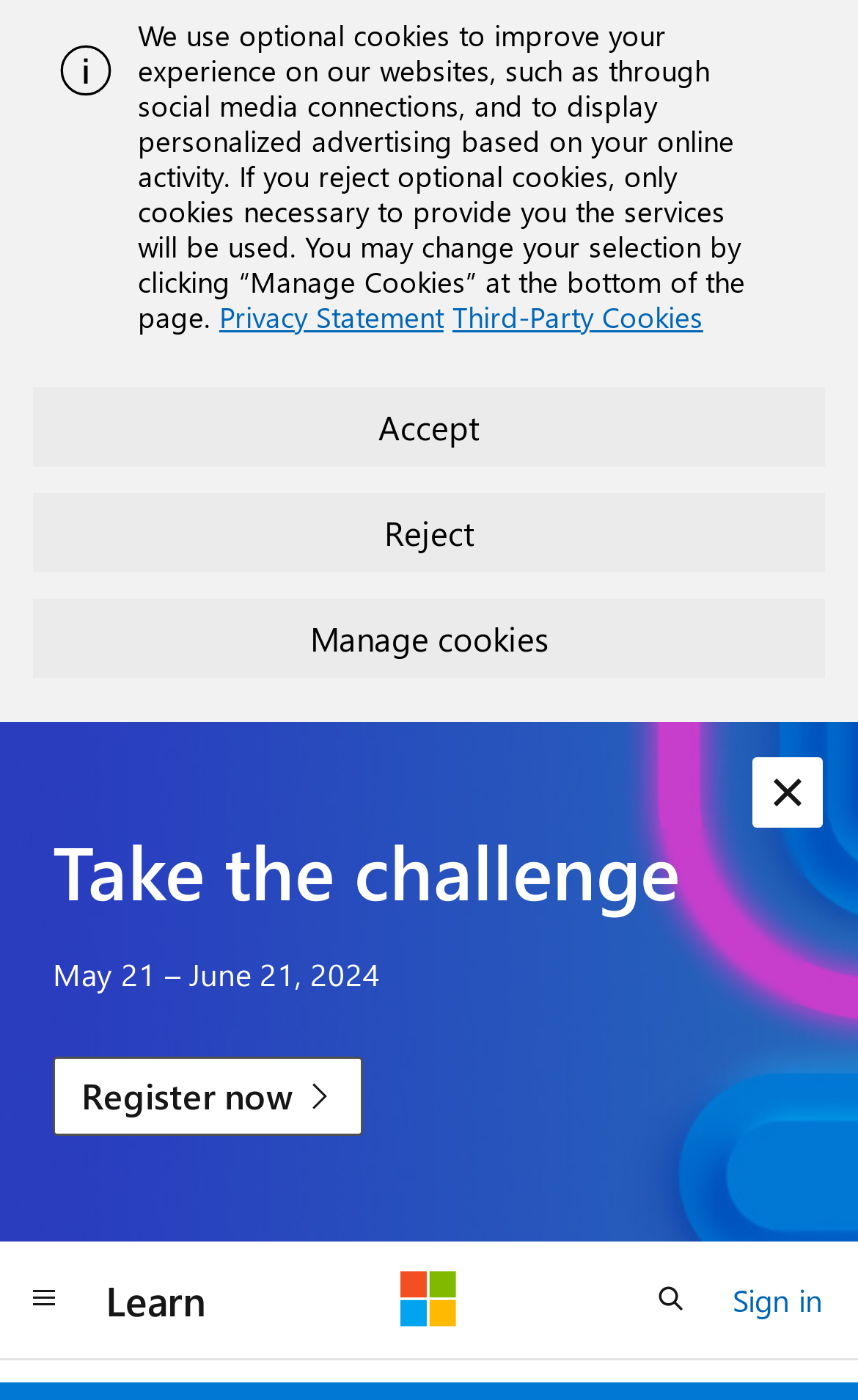What is the function of the 'Global navigation' button?
Please provide a single word or phrase answer based on the image.

To navigate globally